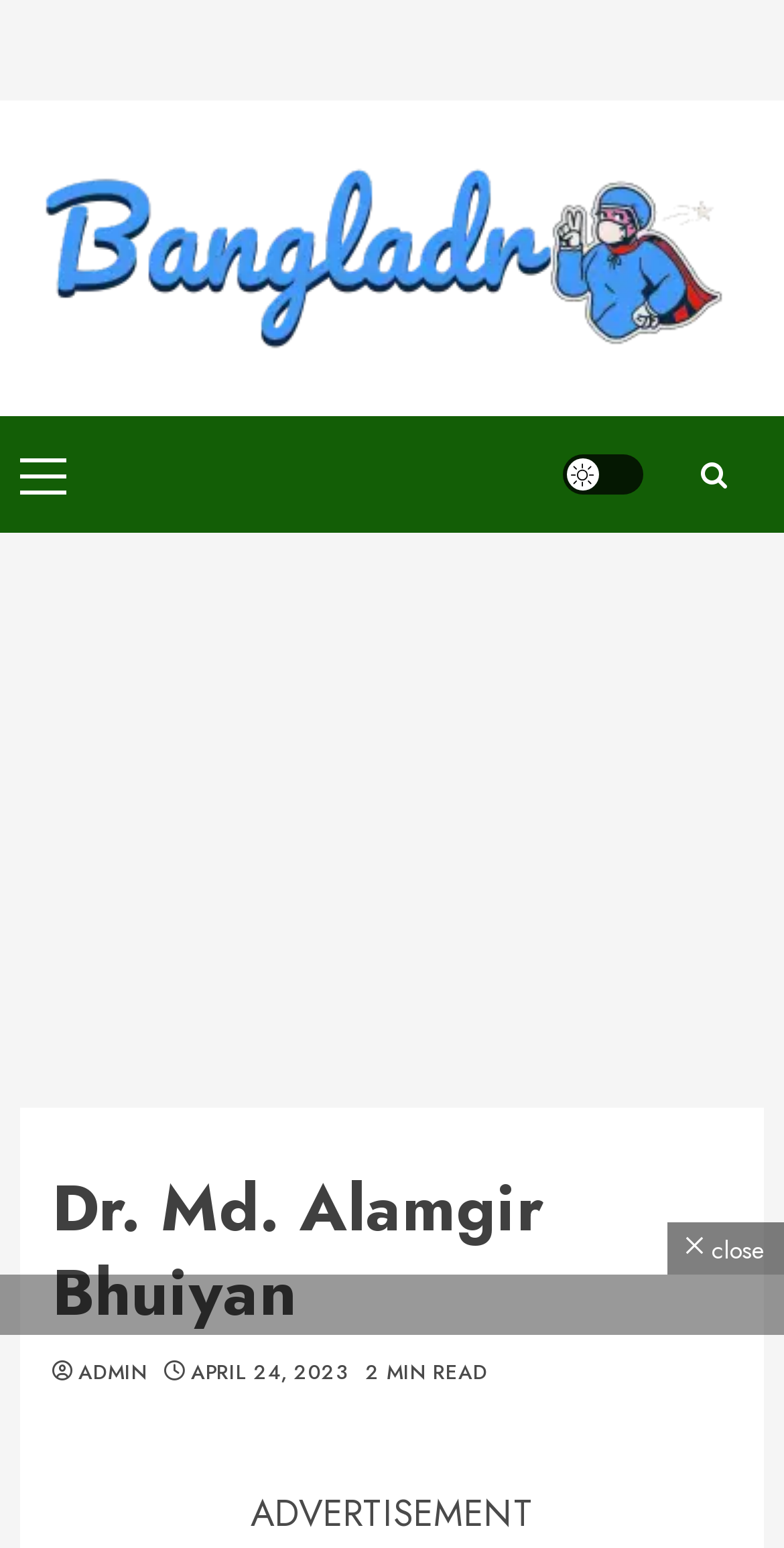What is the purpose of the button with a moon symbol?
Using the picture, provide a one-word or short phrase answer.

Light/Dark Button